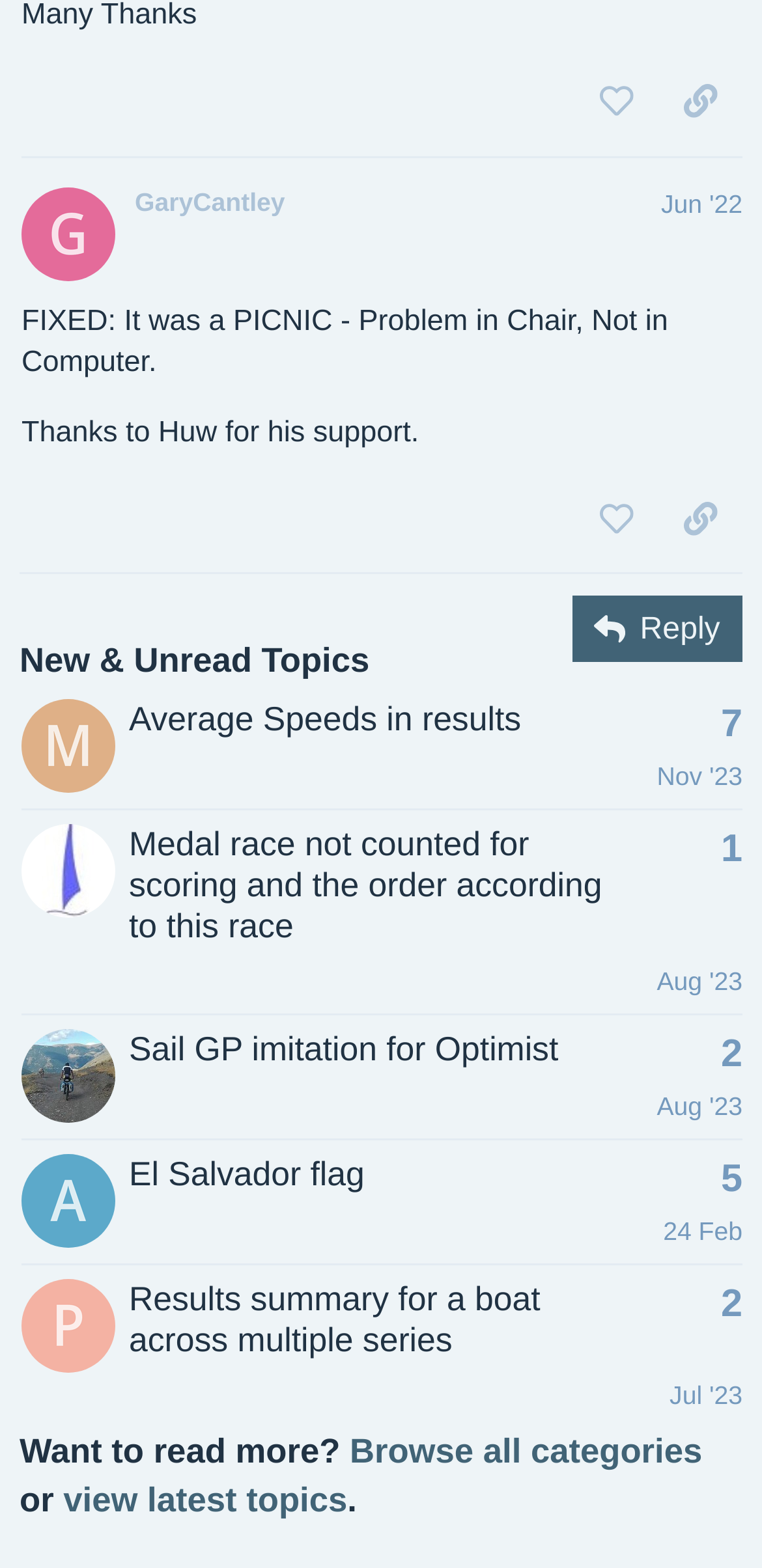Identify the bounding box coordinates of the specific part of the webpage to click to complete this instruction: "Browse all categories".

[0.459, 0.913, 0.922, 0.938]